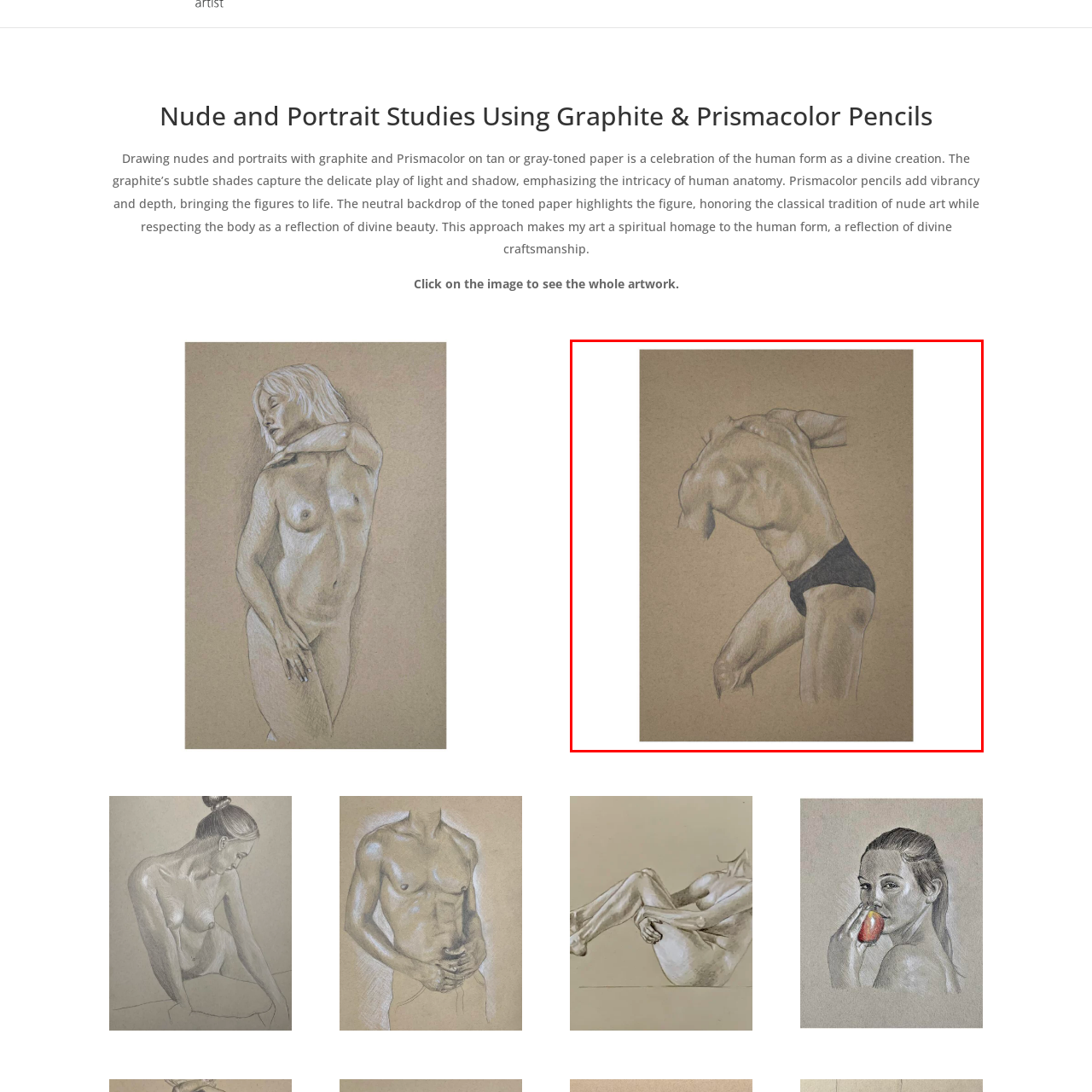Provide an in-depth caption for the image inside the red boundary.

This artwork showcases a striking portrayal of the male form, elegantly rendered in graphite and Prismacolor pencils on a textured tan paper background. The figure is captured in a dynamic pose, highlighting the contours and musculature of the body. The subtle shades of graphite effectively illustrate the interplay of light and shadow, emphasizing the anatomical details with a sense of realism and depth. The addition of color from the Prismacolor pencils enhances the vibrancy of the figure, while the neutral backdrop serves to celebrate and honor the forms depicted, reflecting a classical approach to nude art. This piece is not just a visual representation, but a spiritual homage to the human body, embodying the grace and beauty of divine craftsmanship. Viewers are encouraged to click on the image to experience the full artwork.